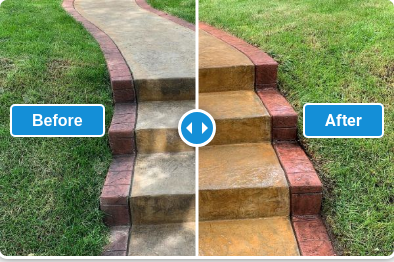What is the purpose of the clickable buttons?
Provide a well-explained and detailed answer to the question.

The clickable buttons on the image are intended to facilitate easy navigation between the 'Before' and 'After' states of the pathway, allowing the viewer to seamlessly switch between the two views and appreciate the transformative effects of restoration.